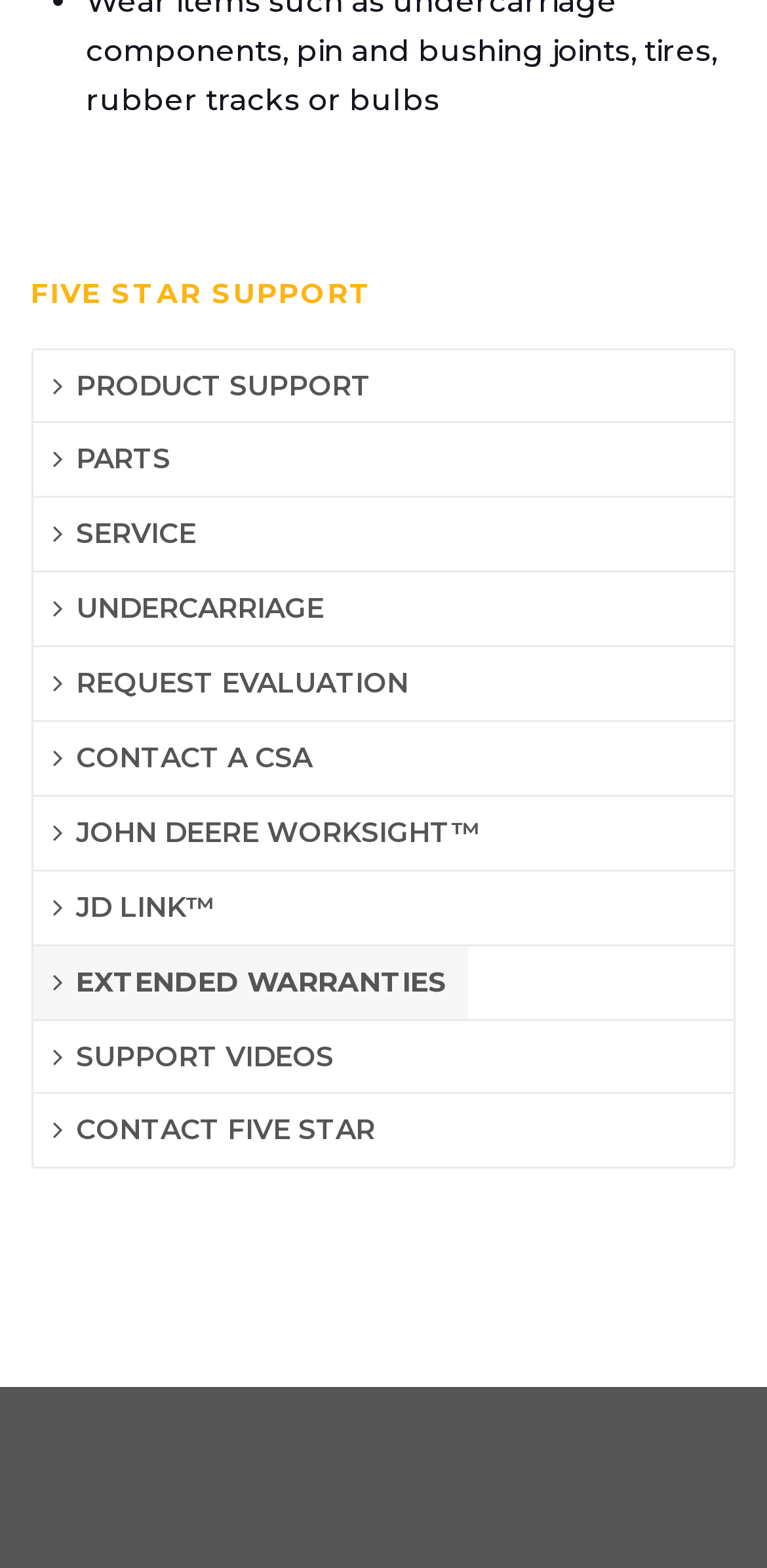Given the element description Undercarriage, specify the bounding box coordinates of the corresponding UI element in the format (top-left x, top-left y, bottom-right x, bottom-right y). All values must be between 0 and 1.

[0.043, 0.365, 0.448, 0.412]